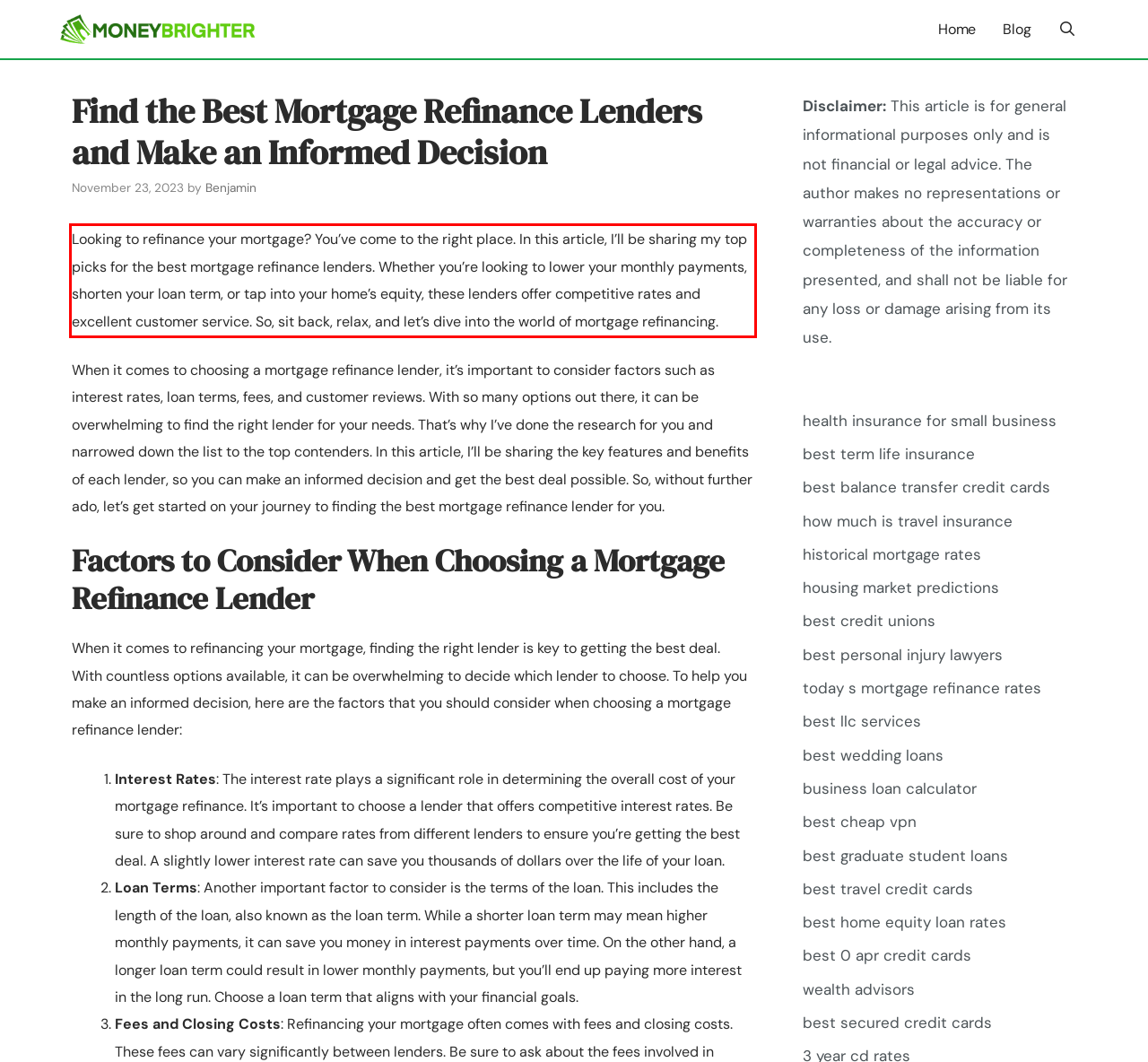You are looking at a screenshot of a webpage with a red rectangle bounding box. Use OCR to identify and extract the text content found inside this red bounding box.

Looking to refinance your mortgage? You’ve come to the right place. In this article, I’ll be sharing my top picks for the best mortgage refinance lenders. Whether you’re looking to lower your monthly payments, shorten your loan term, or tap into your home’s equity, these lenders offer competitive rates and excellent customer service. So, sit back, relax, and let’s dive into the world of mortgage refinancing.